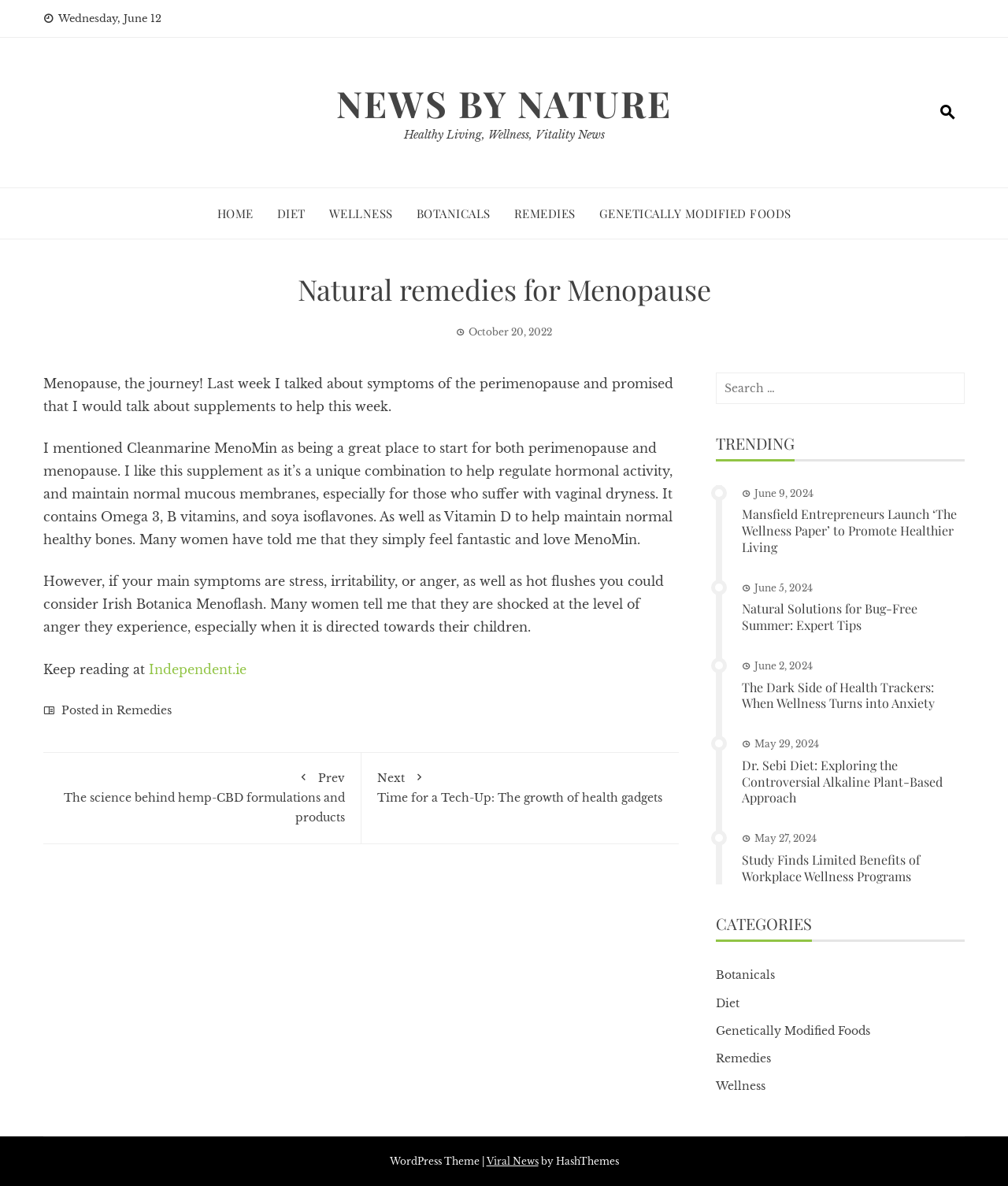Answer the question with a brief word or phrase:
What is the category of the article?

Remedies